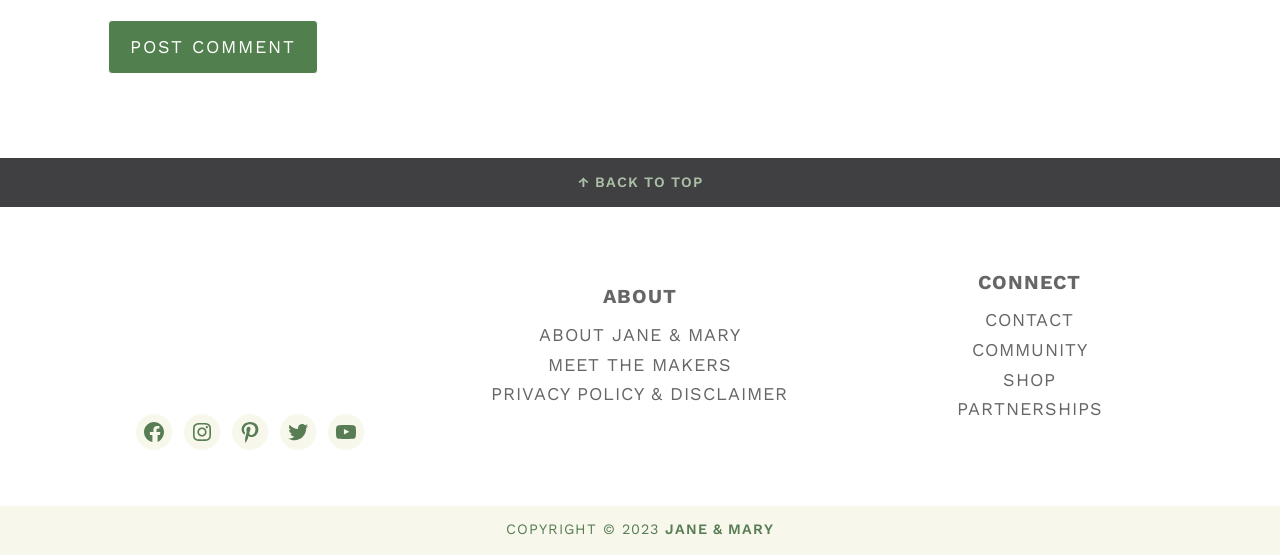Give a one-word or short phrase answer to this question: 
What is the purpose of the link 'BACK TO TOP'?

To scroll to the top of the page